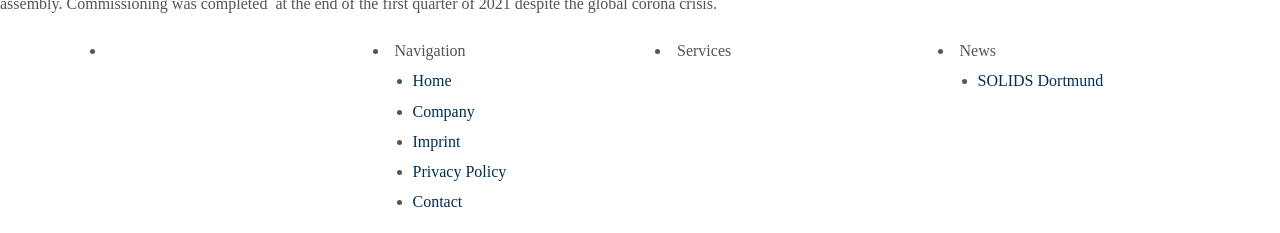Provide the bounding box coordinates for the specified HTML element described in this description: "Contact". The coordinates should be four float numbers ranging from 0 to 1, in the format [left, top, right, bottom].

[0.322, 0.802, 0.488, 0.931]